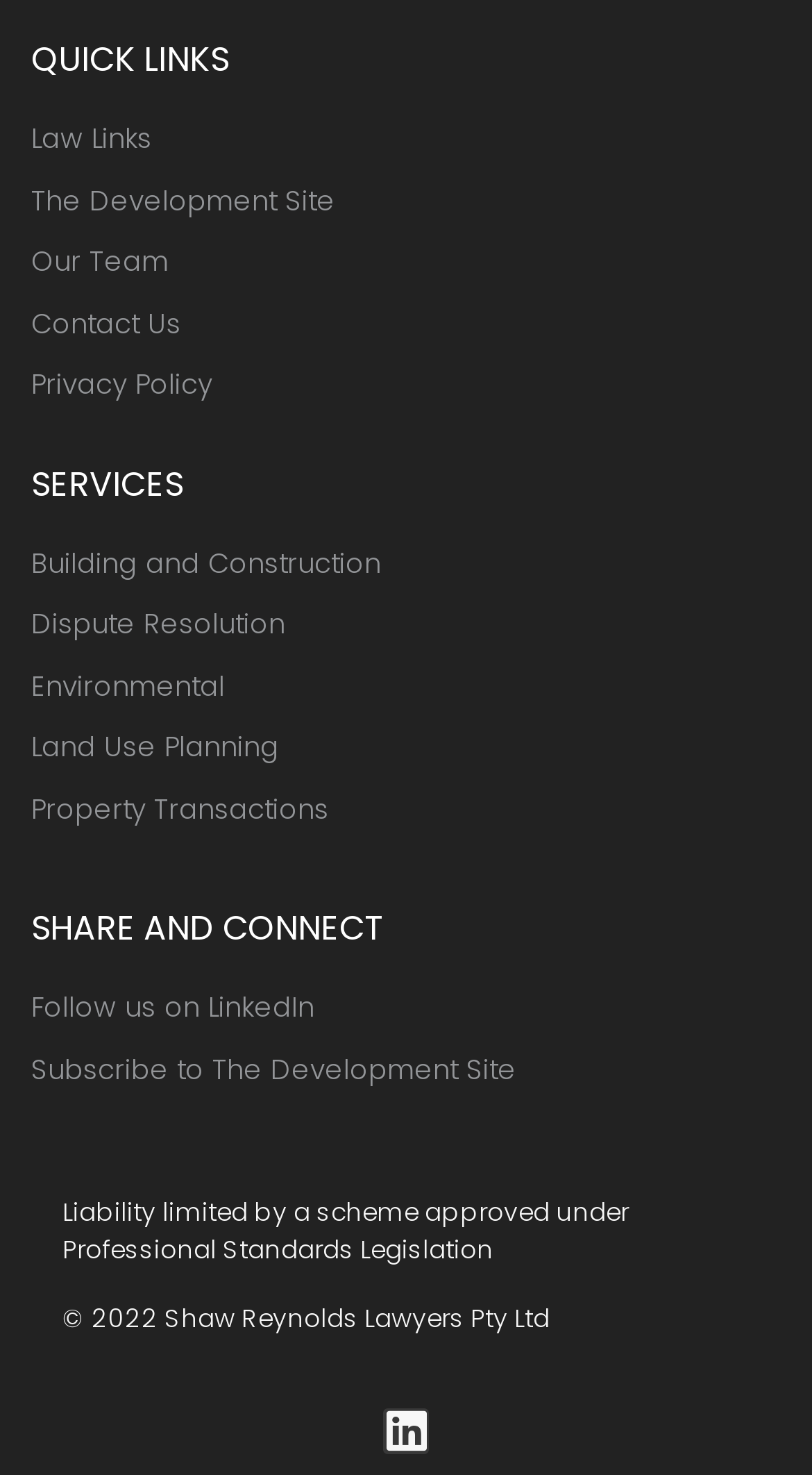Could you locate the bounding box coordinates for the section that should be clicked to accomplish this task: "Subscribe to The Development Site".

[0.038, 0.712, 0.962, 0.739]